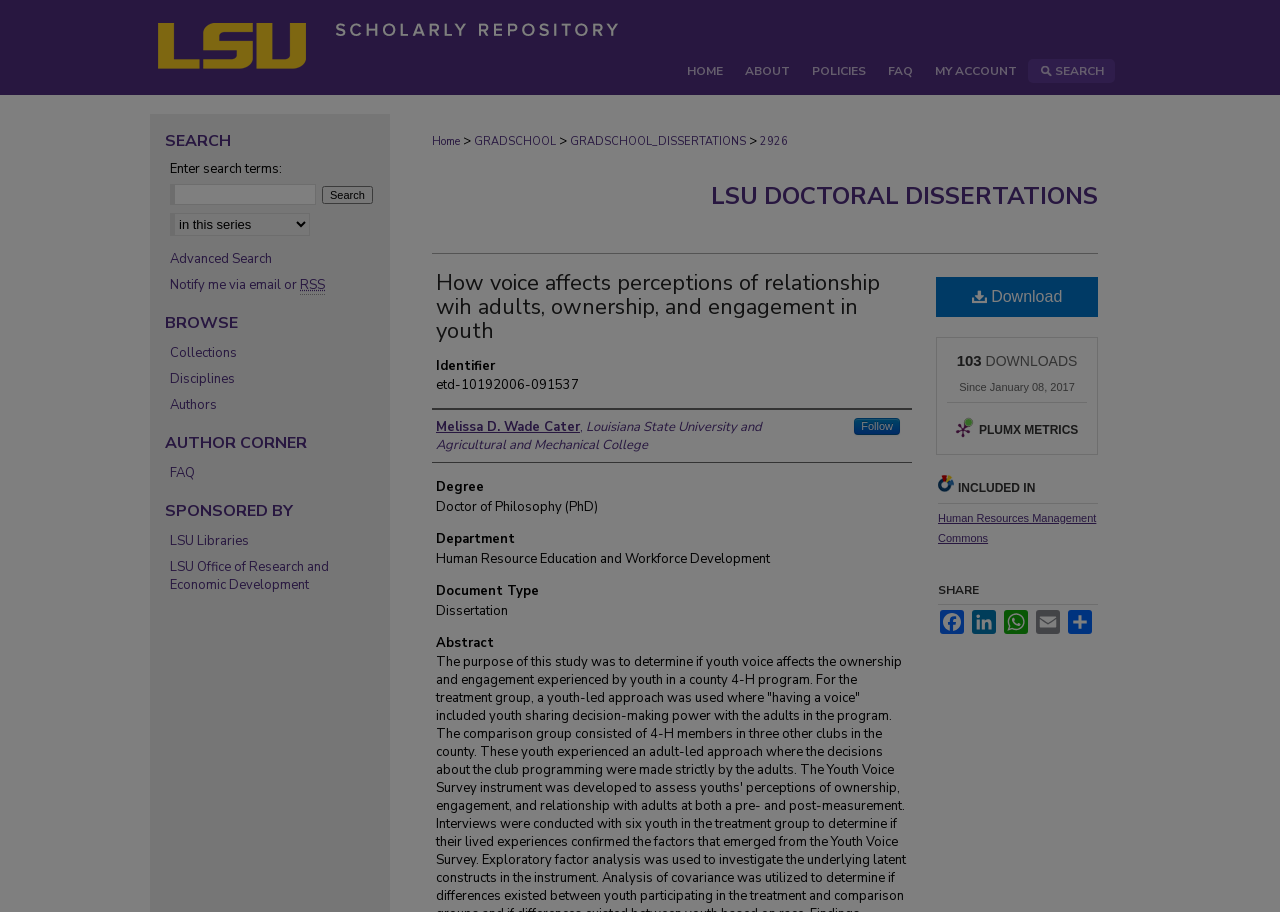Find the bounding box coordinates of the clickable element required to execute the following instruction: "Follow the author". Provide the coordinates as four float numbers between 0 and 1, i.e., [left, top, right, bottom].

[0.667, 0.459, 0.703, 0.478]